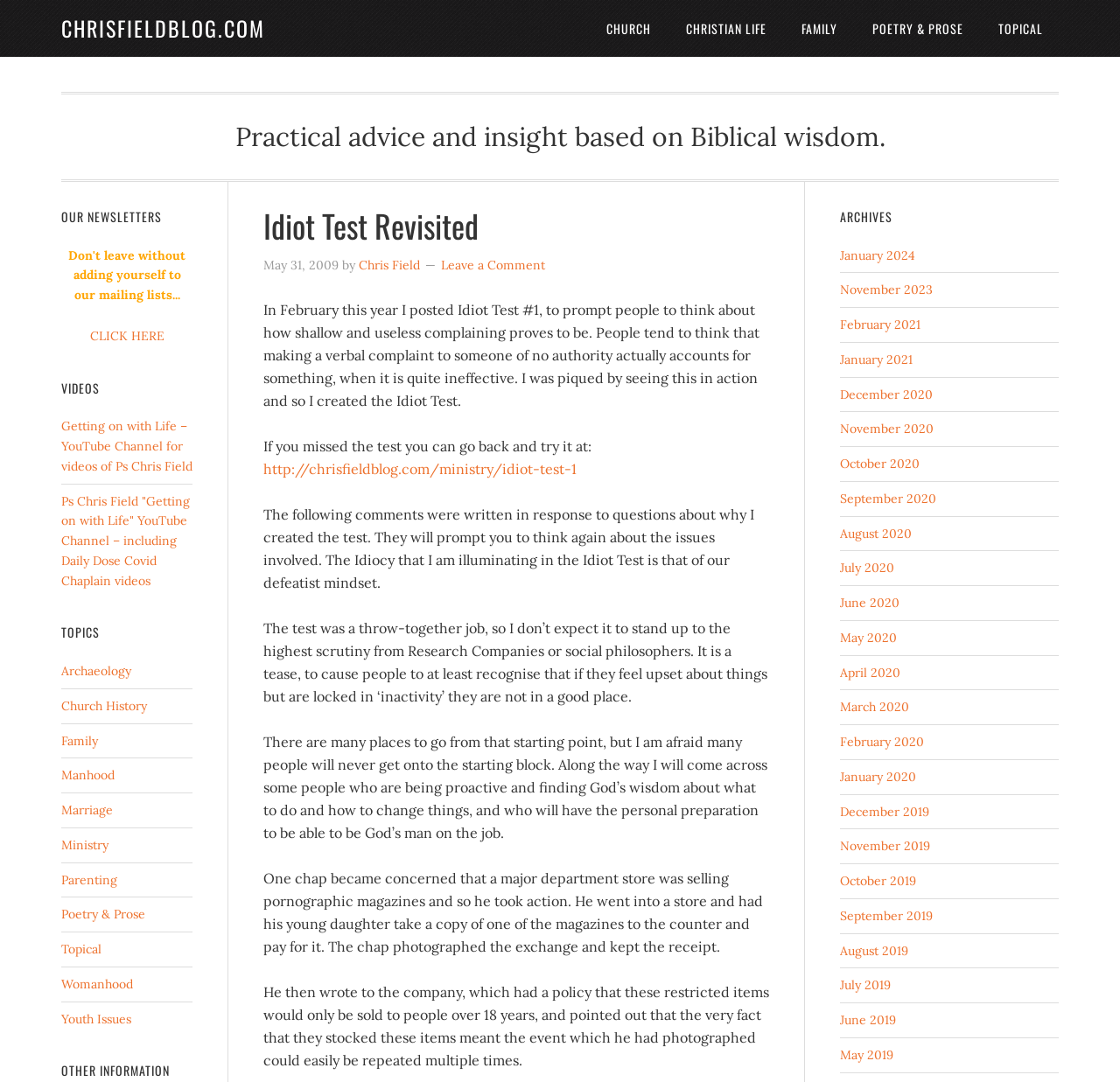Identify the bounding box coordinates of the region that should be clicked to execute the following instruction: "Visit the 'Church' category".

[0.527, 0.0, 0.595, 0.053]